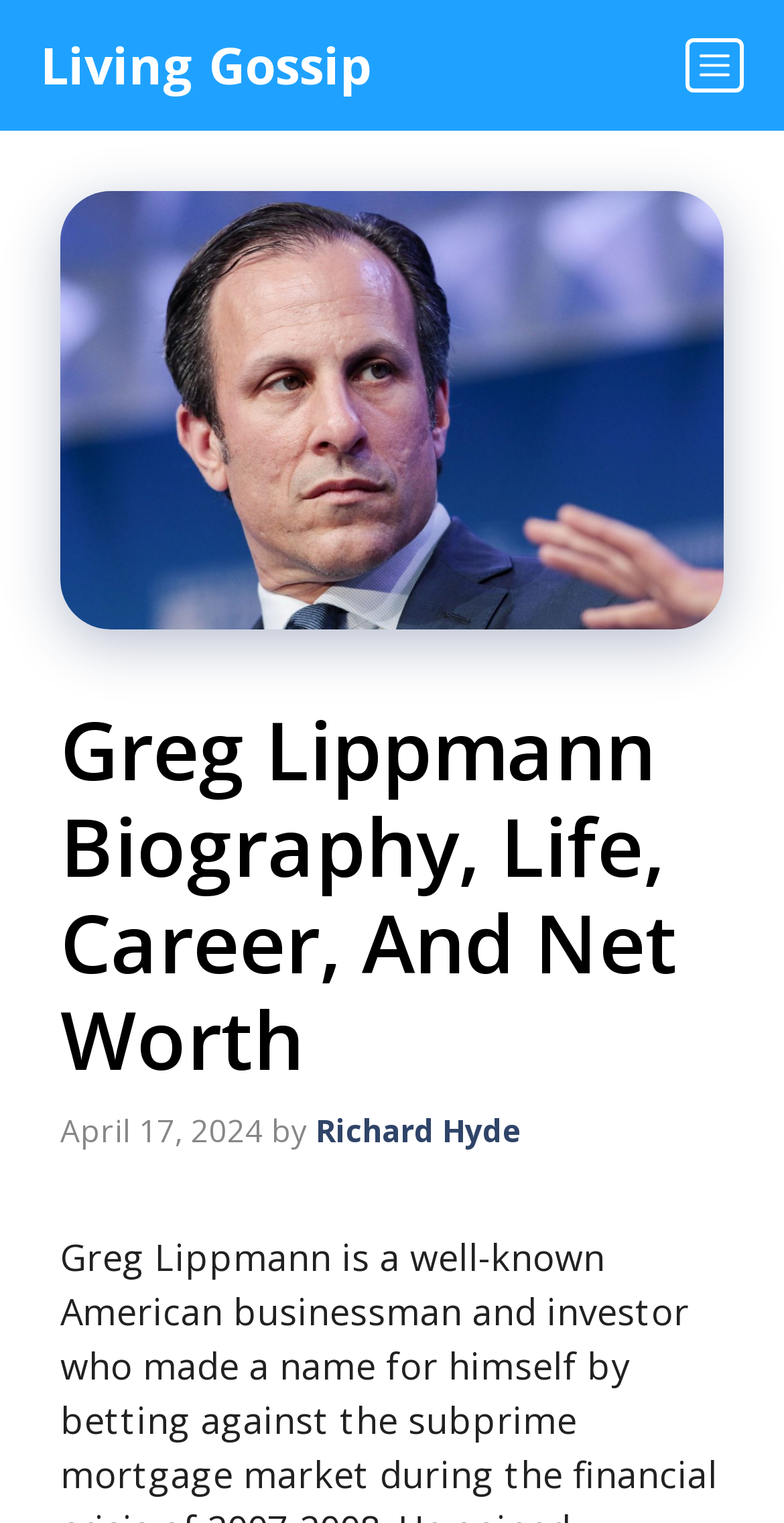Identify and provide the main heading of the webpage.

Greg Lippmann Biography, Life, Career, And Net Worth